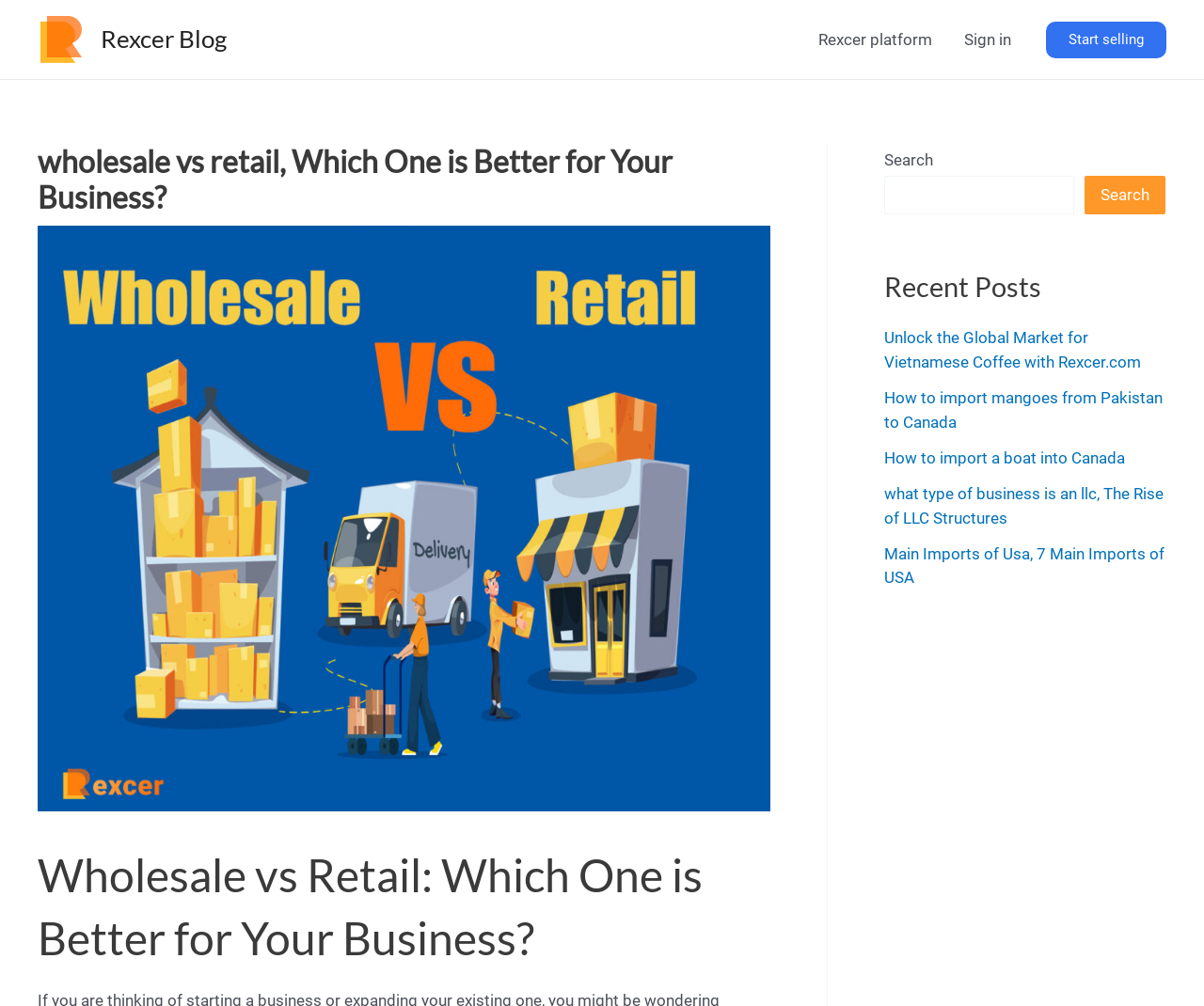Specify the bounding box coordinates of the region I need to click to perform the following instruction: "sign in". The coordinates must be four float numbers in the range of 0 to 1, i.e., [left, top, right, bottom].

[0.788, 0.002, 0.853, 0.077]